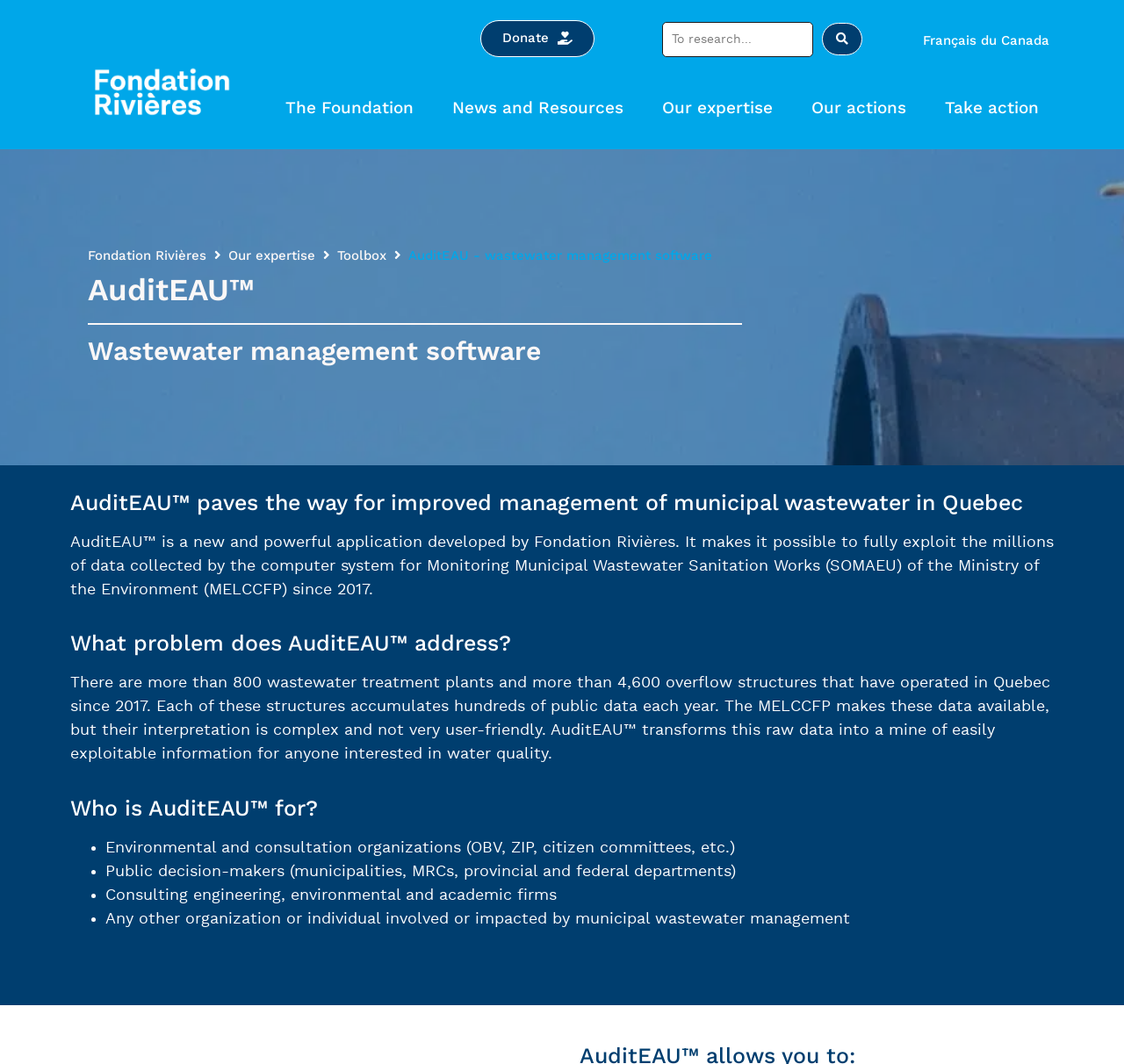Identify the bounding box for the UI element described as: "More from author". The coordinates should be four float numbers between 0 and 1, i.e., [left, top, right, bottom].

None